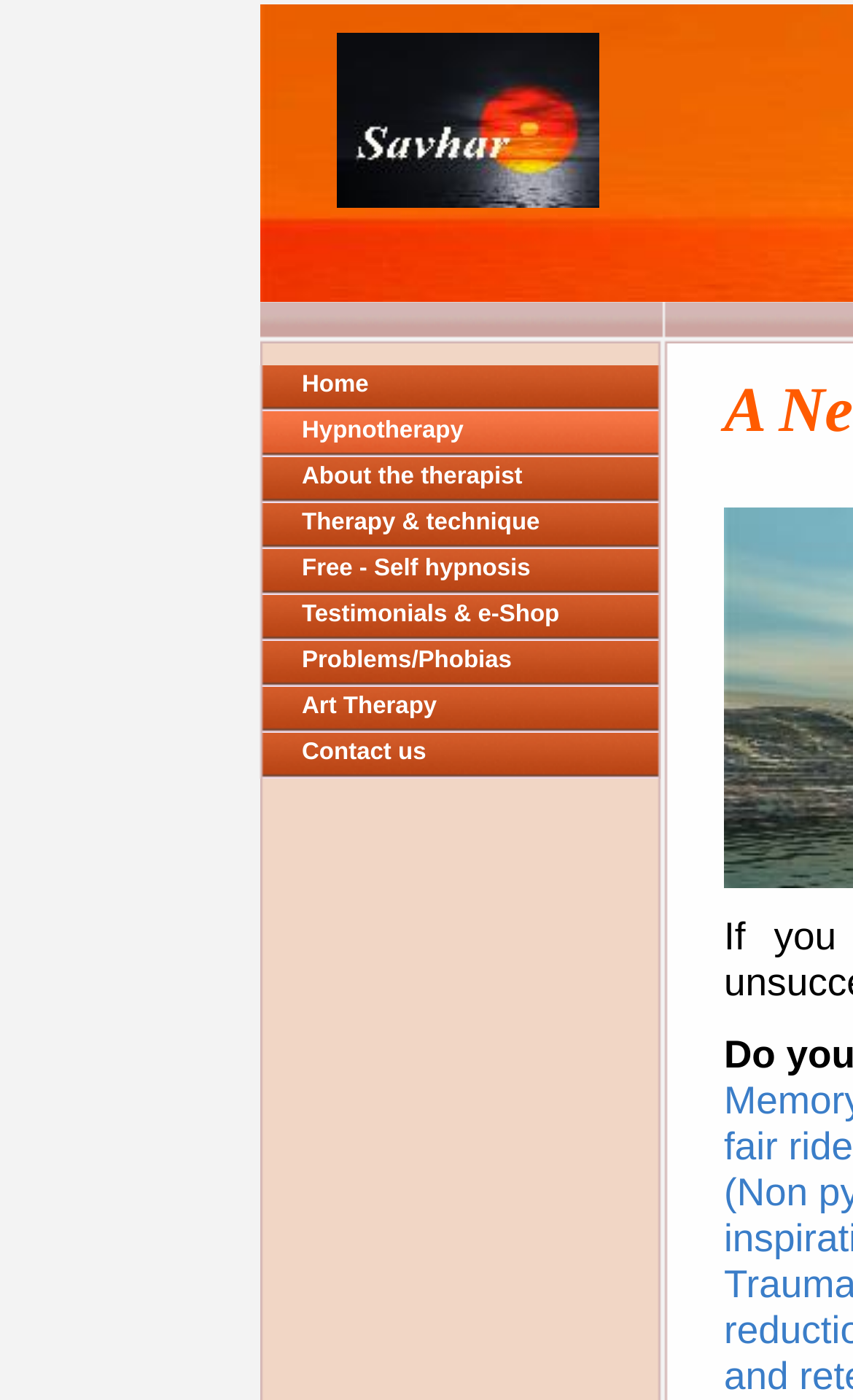How many links are there in the navigation menu?
Based on the screenshot, provide a one-word or short-phrase response.

9